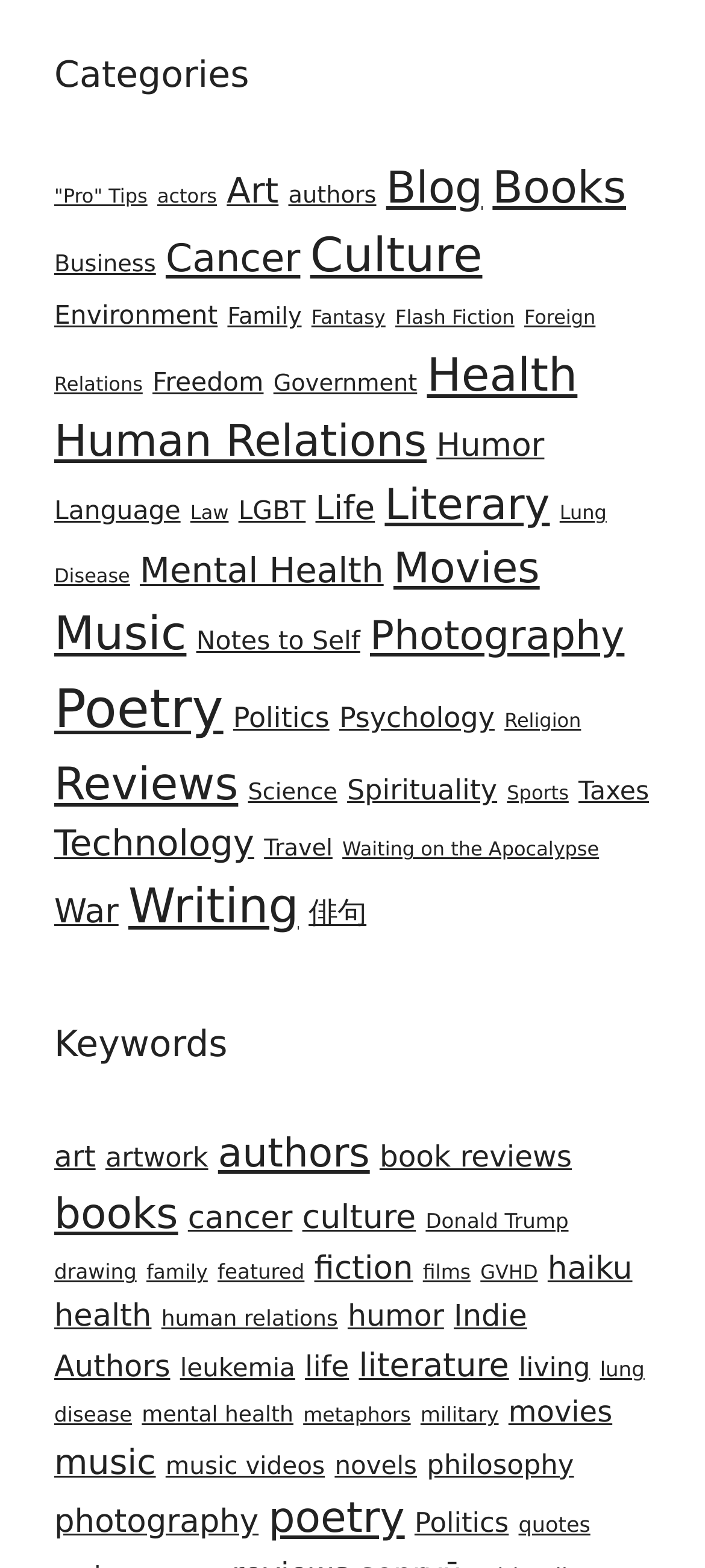Given the content of the image, can you provide a detailed answer to the question?
How many categories are listed?

I counted the number of links under the 'Categories' heading, and there are 35 links, each representing a category.